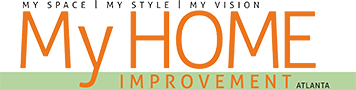What color is the stripe with the word 'IMPROVEMENT'? Based on the image, give a response in one word or a short phrase.

green